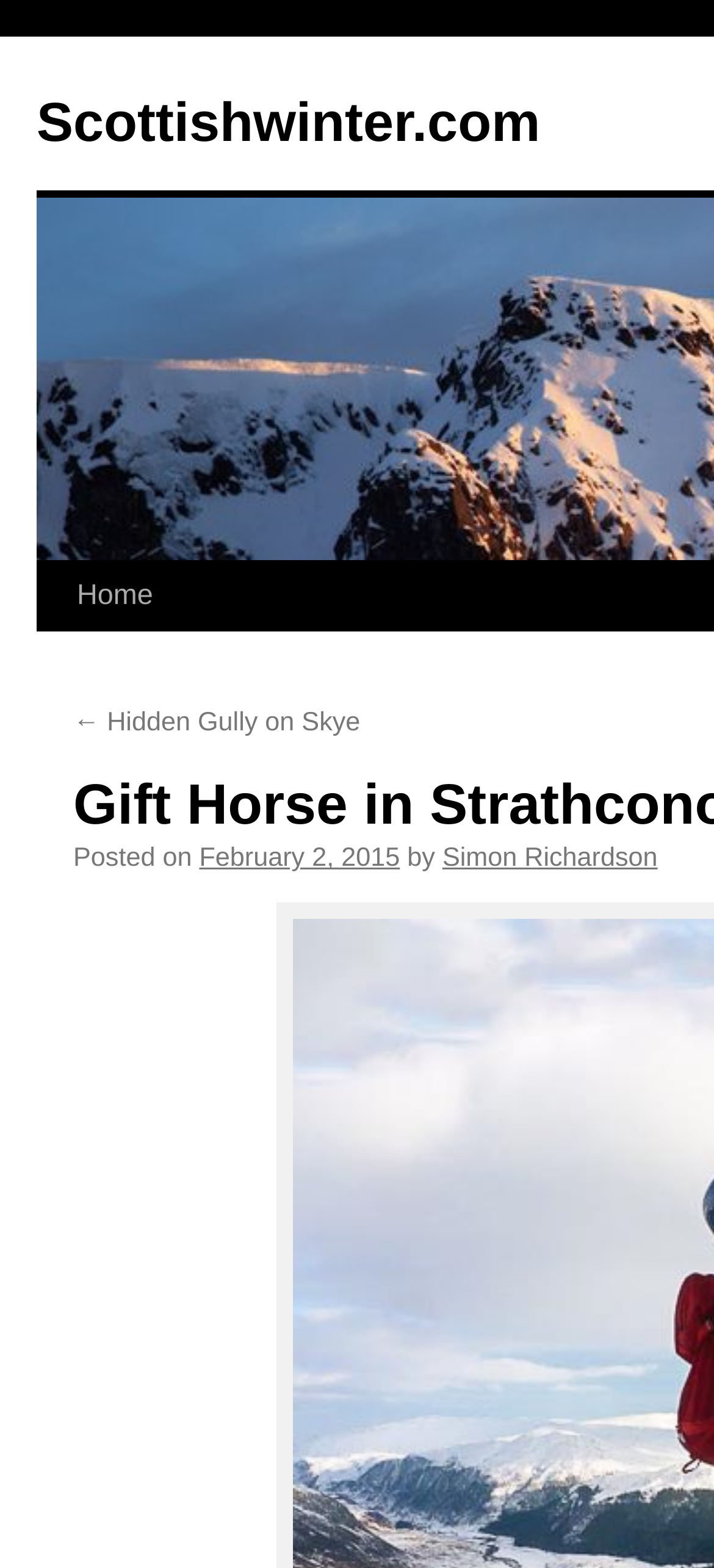What is the title or heading displayed on the webpage?

Gift Horse in Strathconon